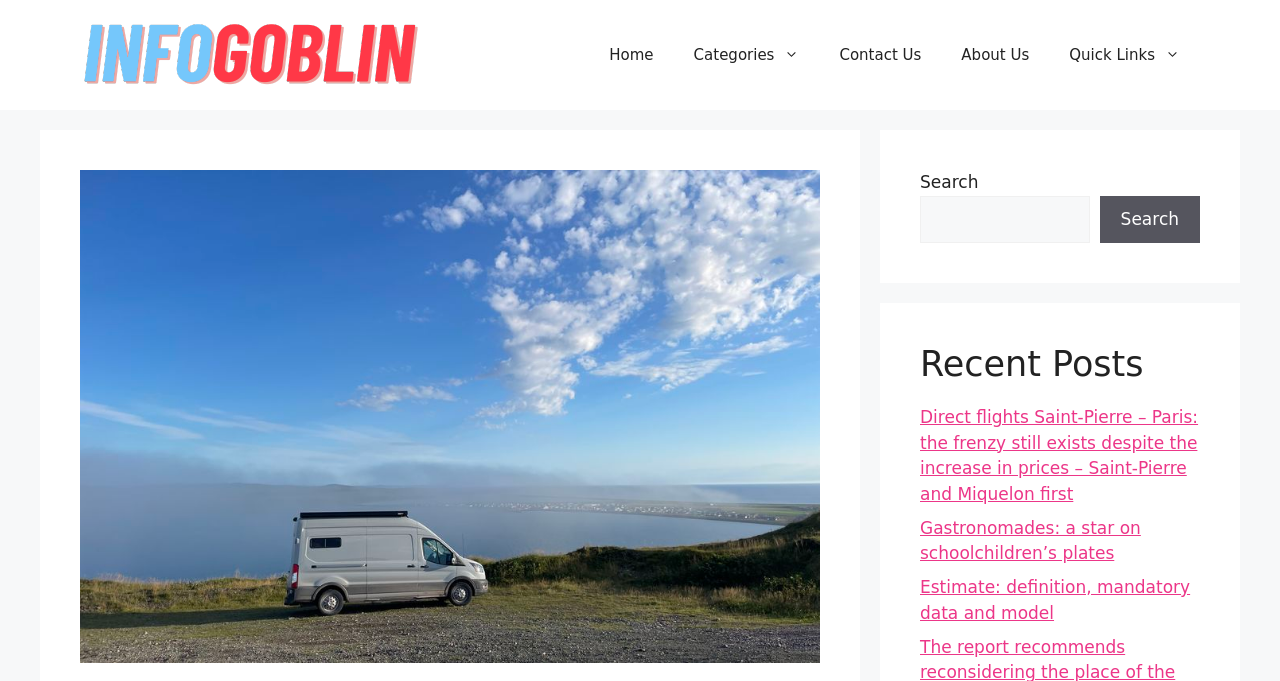Using the details in the image, give a detailed response to the question below:
What is the title of the first recent post?

I found the title of the first recent post by examining the link element under the 'Recent Posts' heading, which contains the text of the post title.